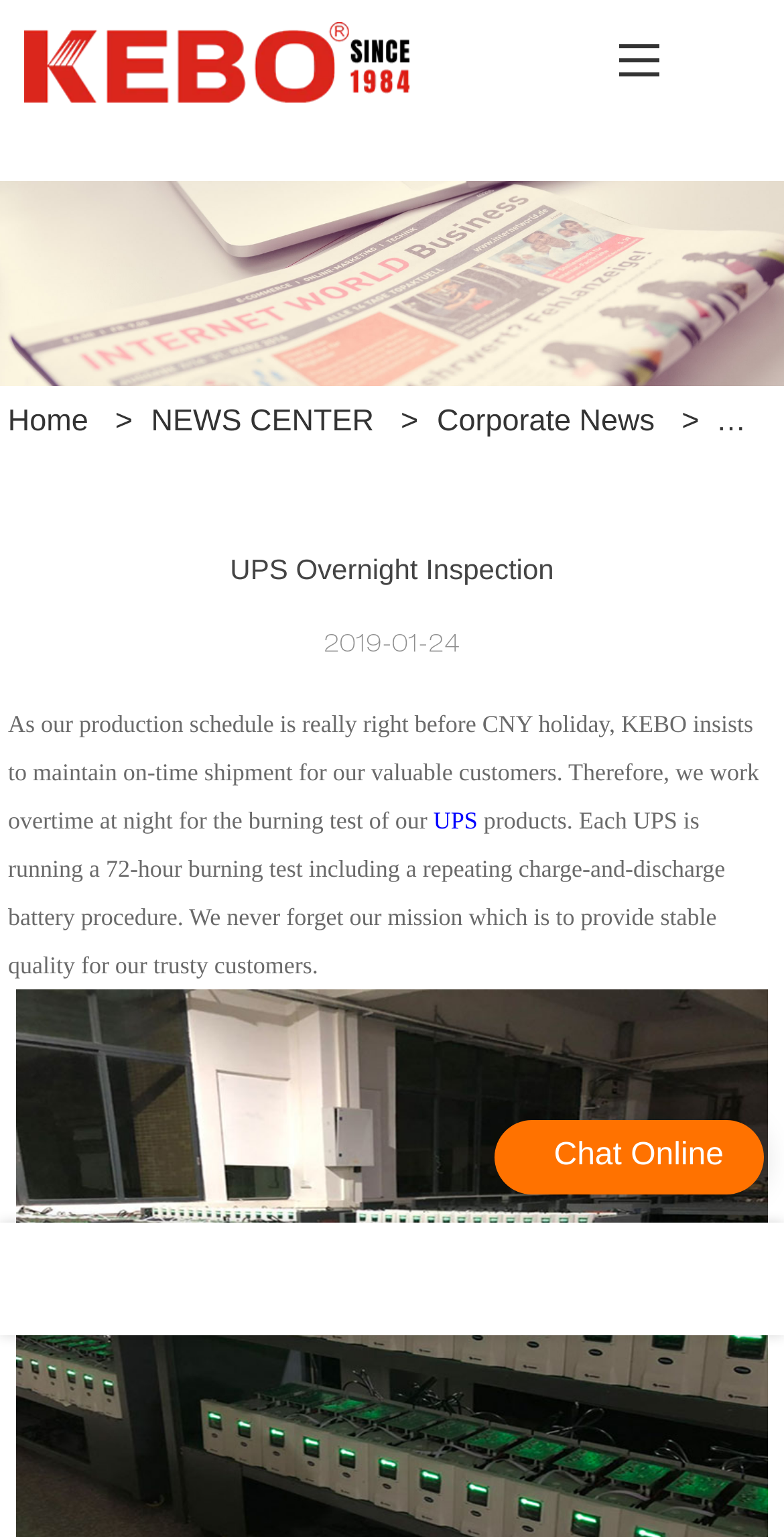Please respond in a single word or phrase: 
What is the purpose of the 72-hour burning test?

To provide stable quality for customers